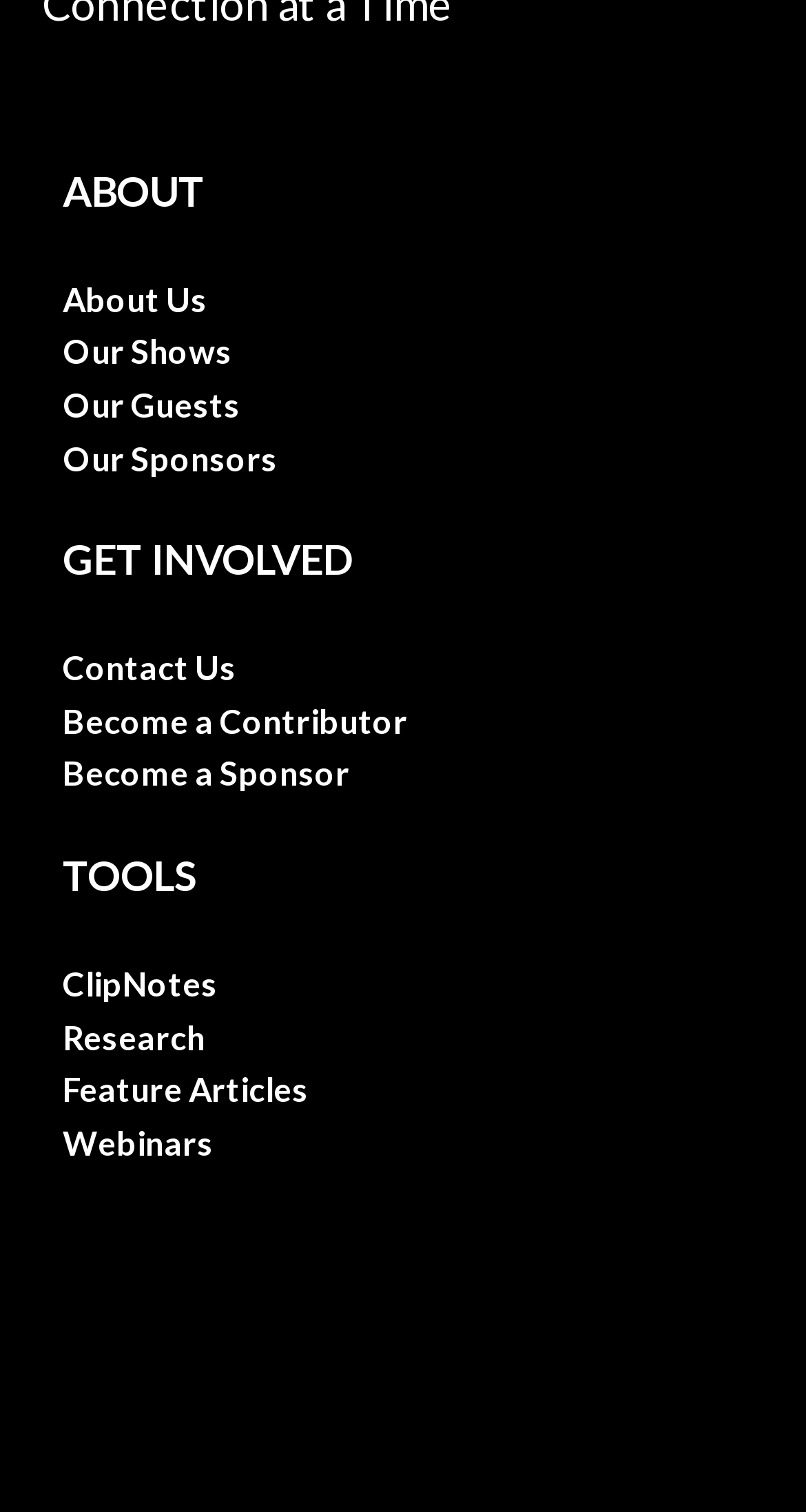What is the name of the image on the bottom right?
Please use the image to provide a one-word or short phrase answer.

This Week Health